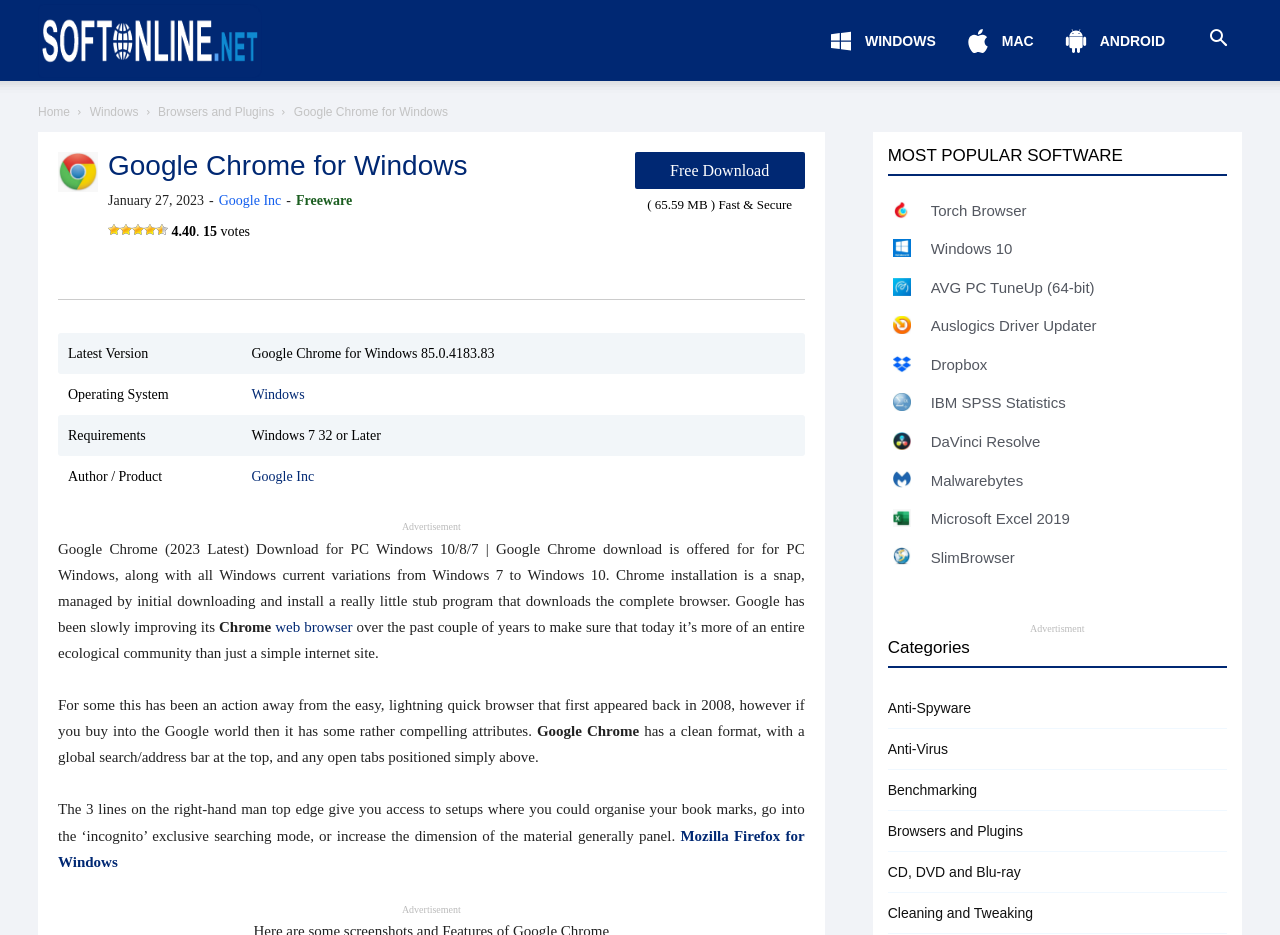What is the author of Google Chrome?
Craft a detailed and extensive response to the question.

I found the answer by looking at the 'Author / Product' section on the webpage, which states 'Google Inc'.